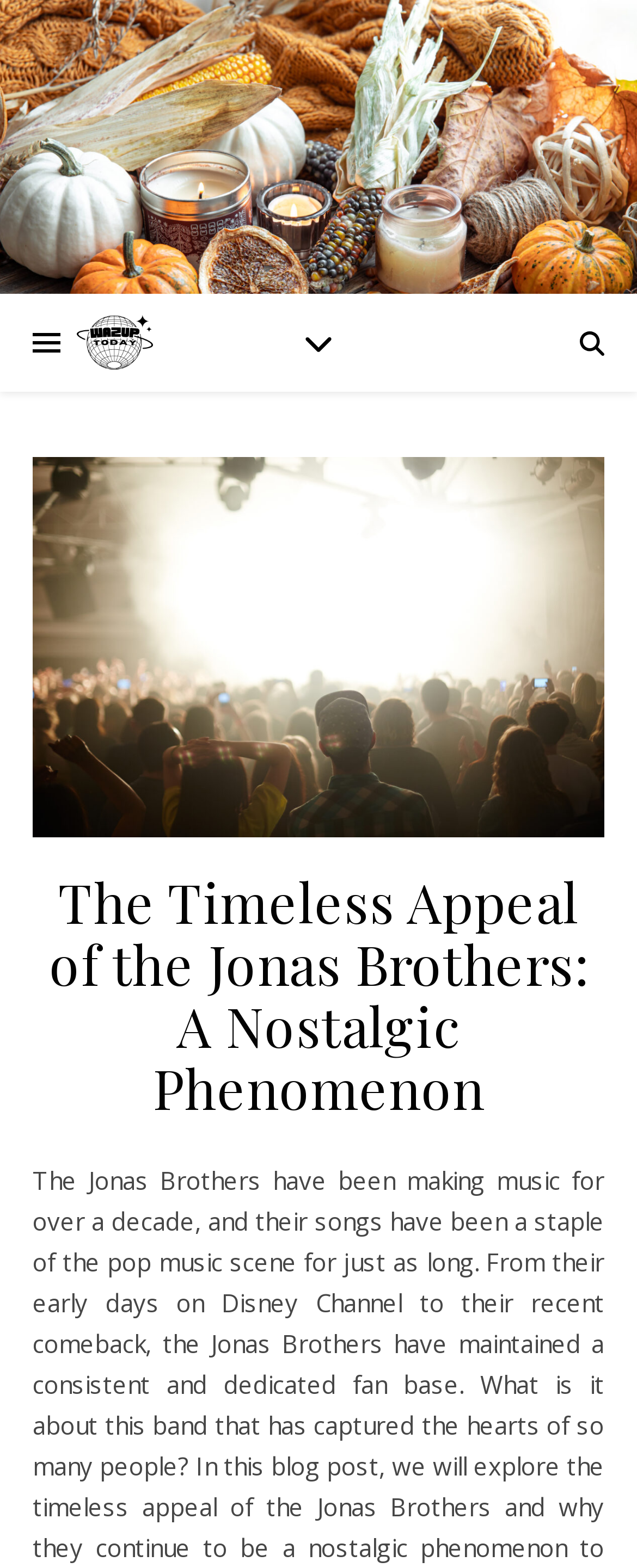What is the name of the website?
With the help of the image, please provide a detailed response to the question.

I determined the answer by looking at the link element with the text 'wazuptoday.com' at the top of the page, which is likely the website's logo or branding.